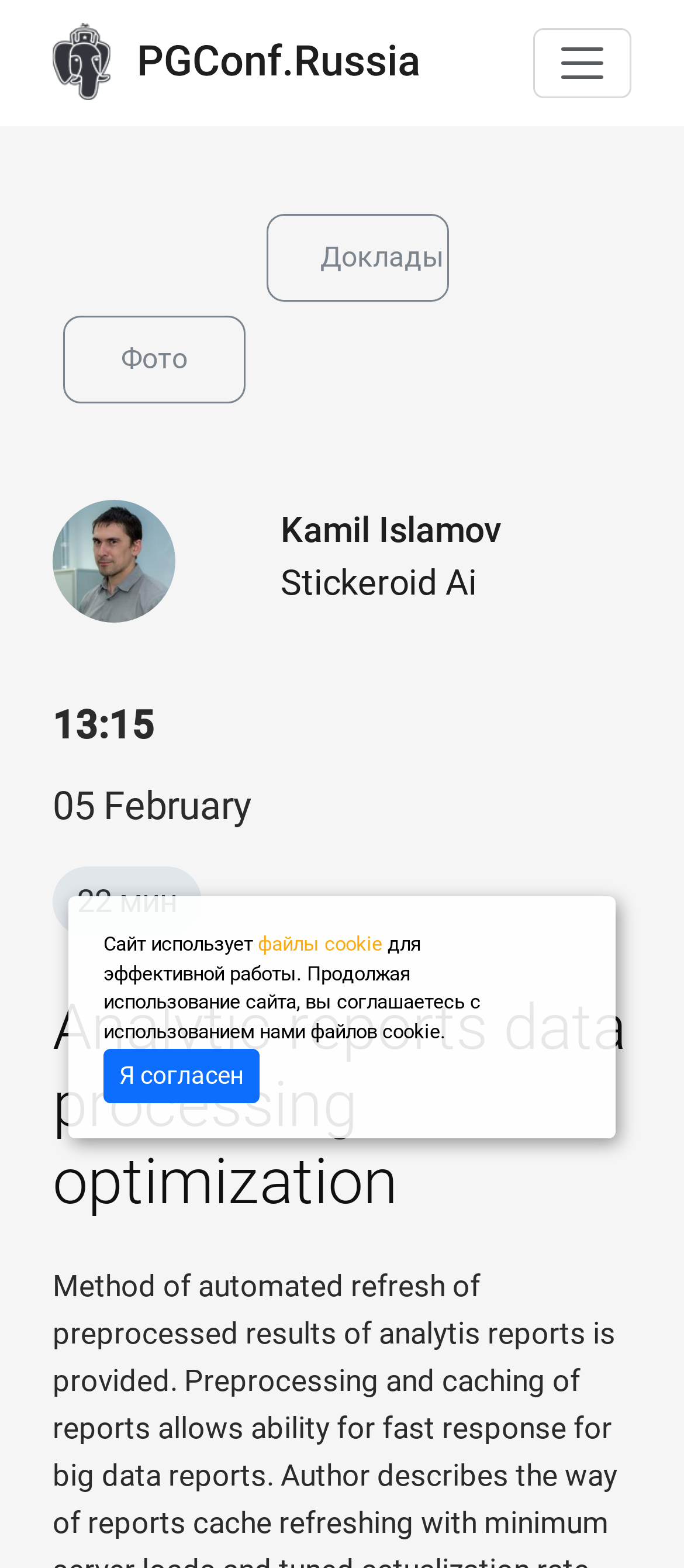Give a concise answer using only one word or phrase for this question:
What is the topic of the report?

Analytic reports data processing optimization